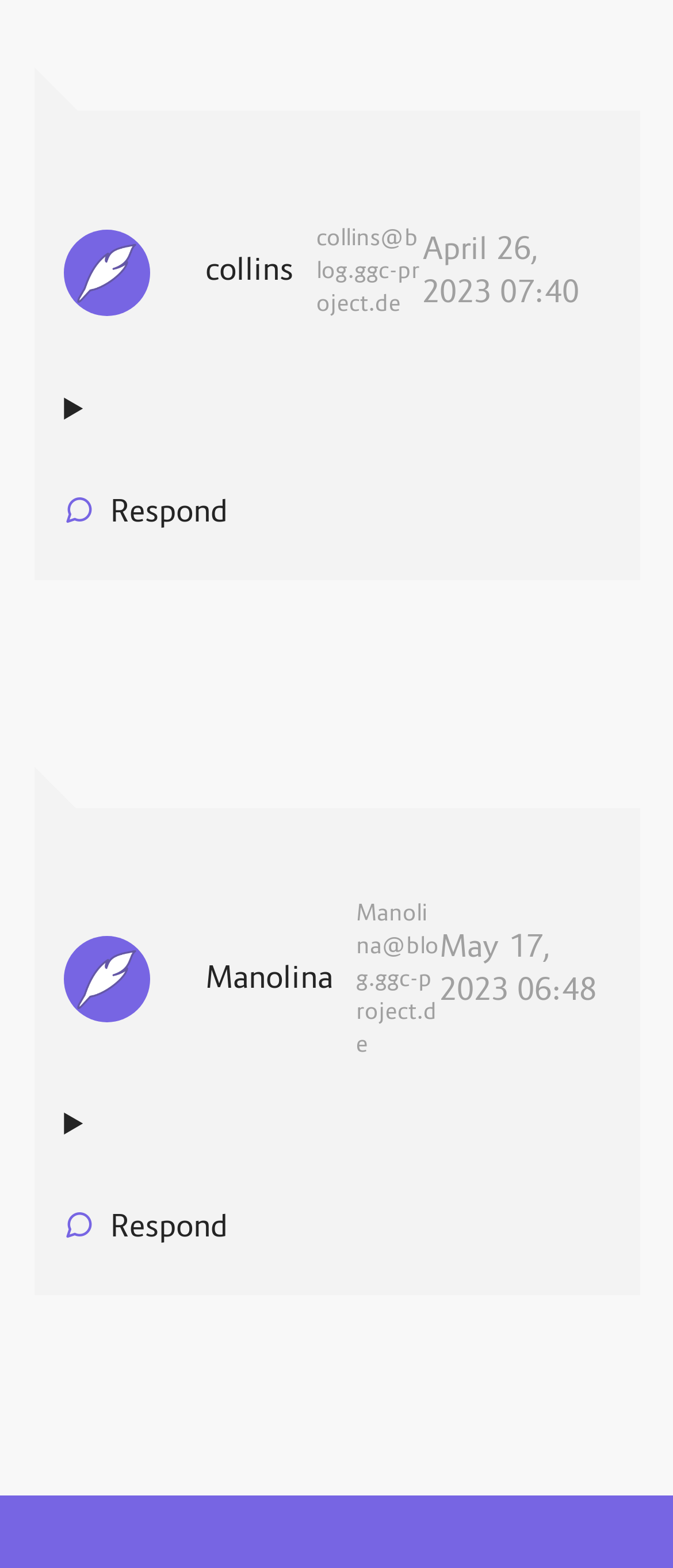Please provide a comprehensive response to the question based on the details in the image: What is the common action for both posts?

Both posts have a link with the text 'Respond', which indicates that the common action for both posts is to respond.